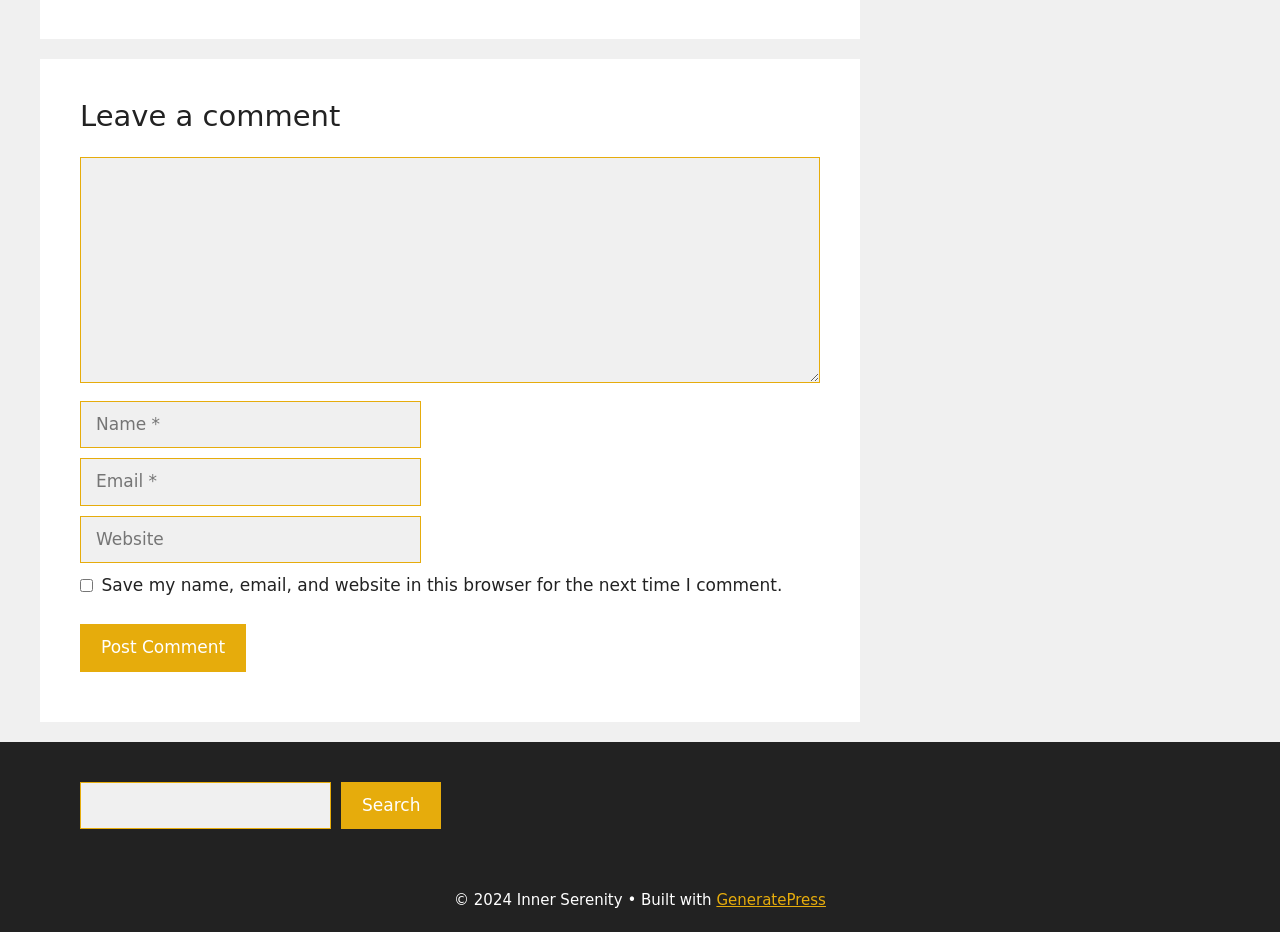Determine the bounding box coordinates for the area you should click to complete the following instruction: "Visit GeneratePress website".

[0.56, 0.956, 0.645, 0.976]